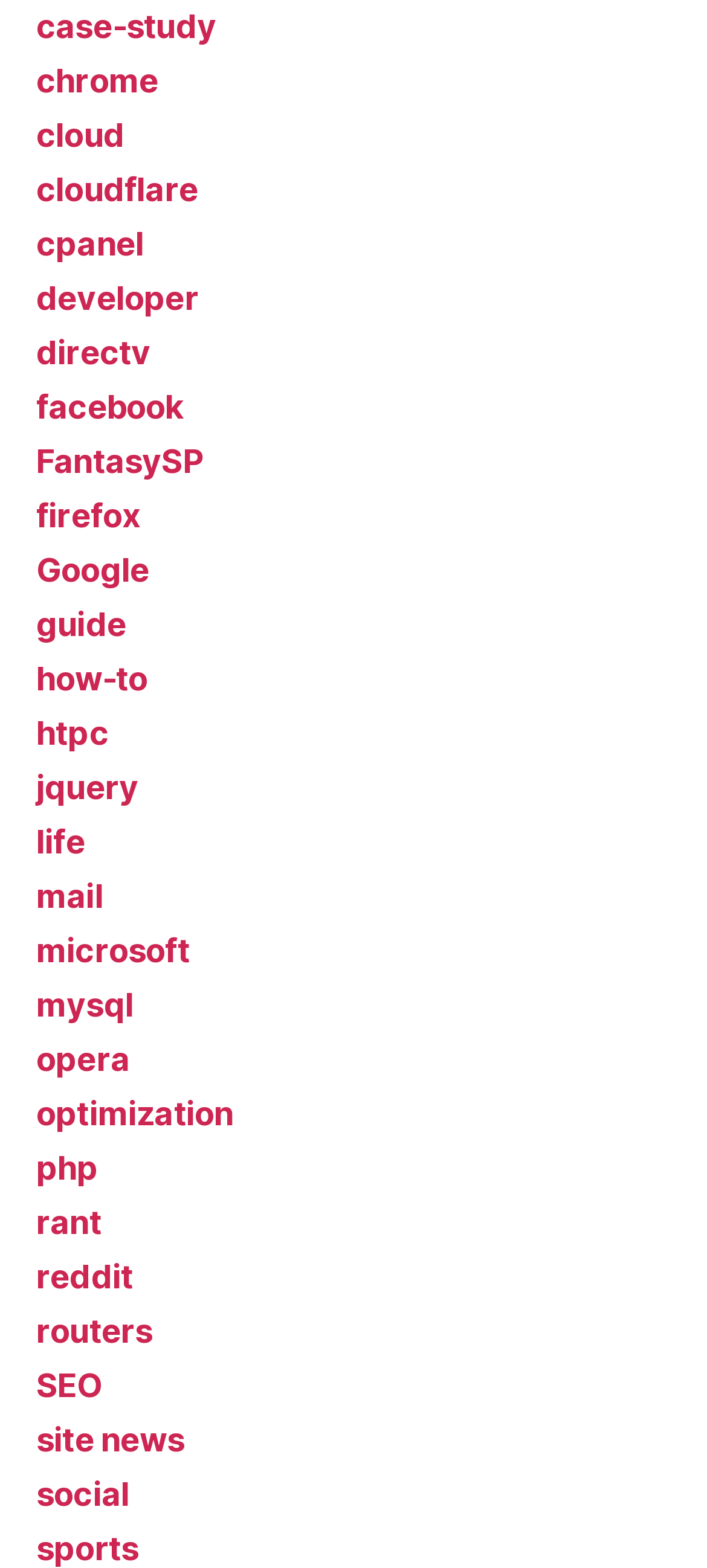What is the last link on the webpage?
Using the visual information, reply with a single word or short phrase.

sports